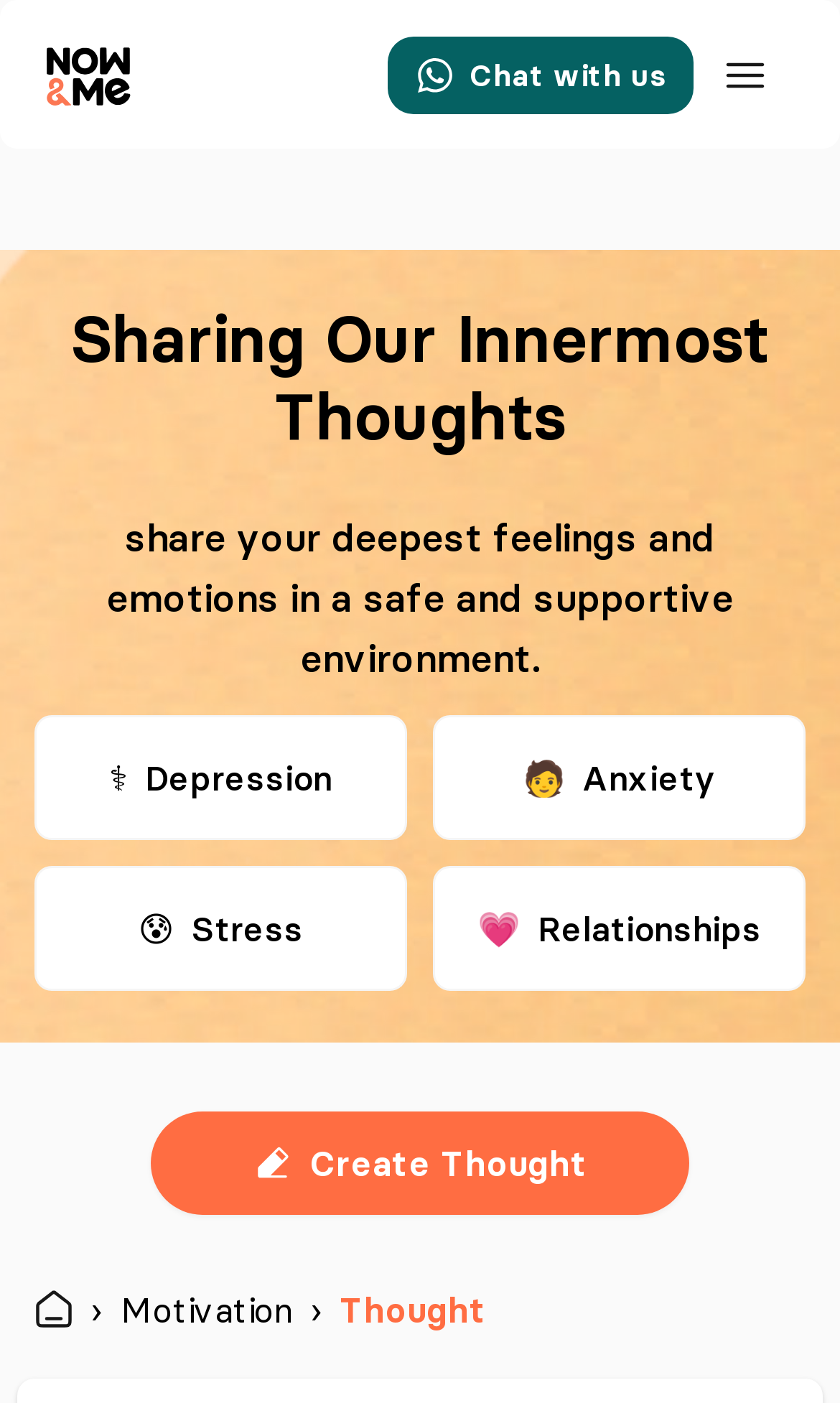What is the icon above the 'Chat with us' link?
Respond with a short answer, either a single word or a phrase, based on the image.

Image